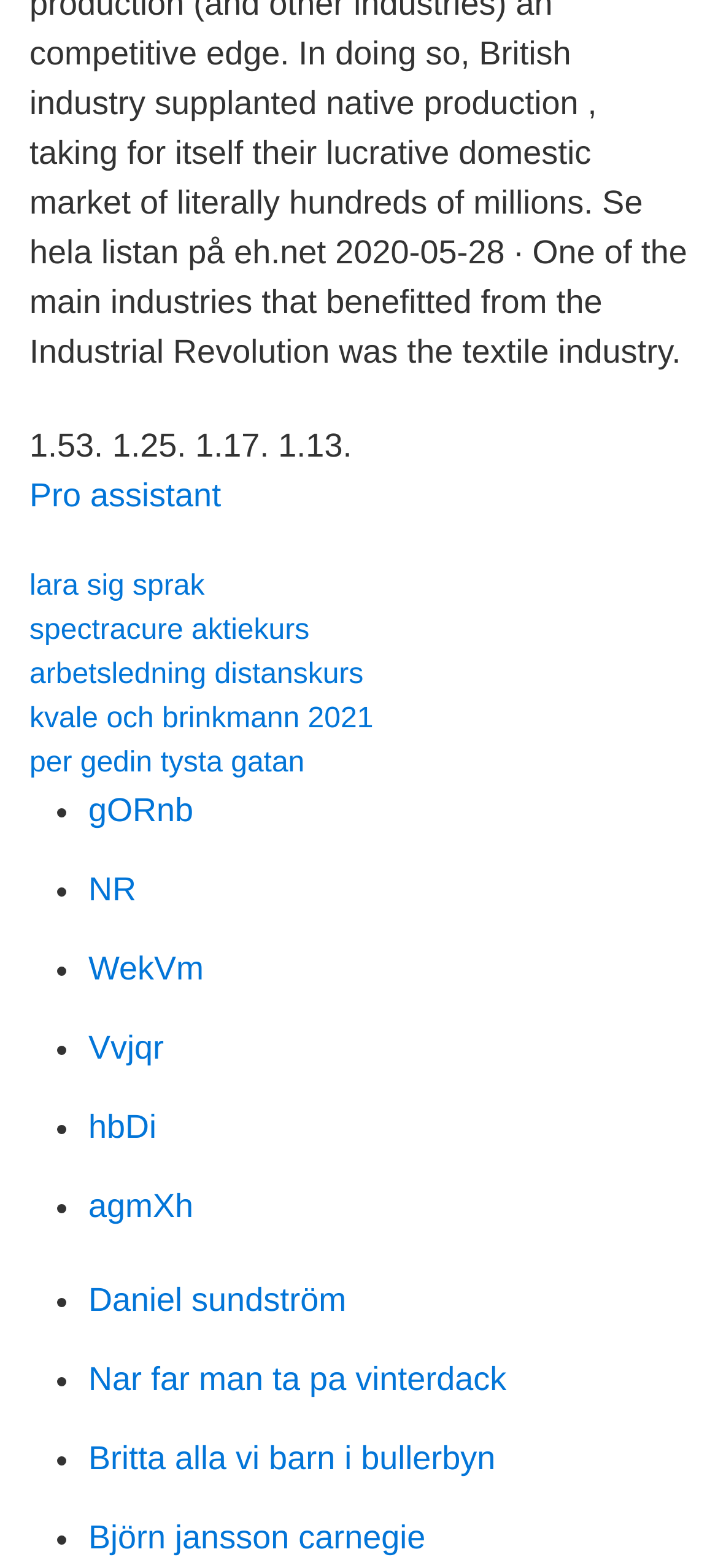Provide a brief response to the question using a single word or phrase: 
How many list markers are there on the webpage?

10